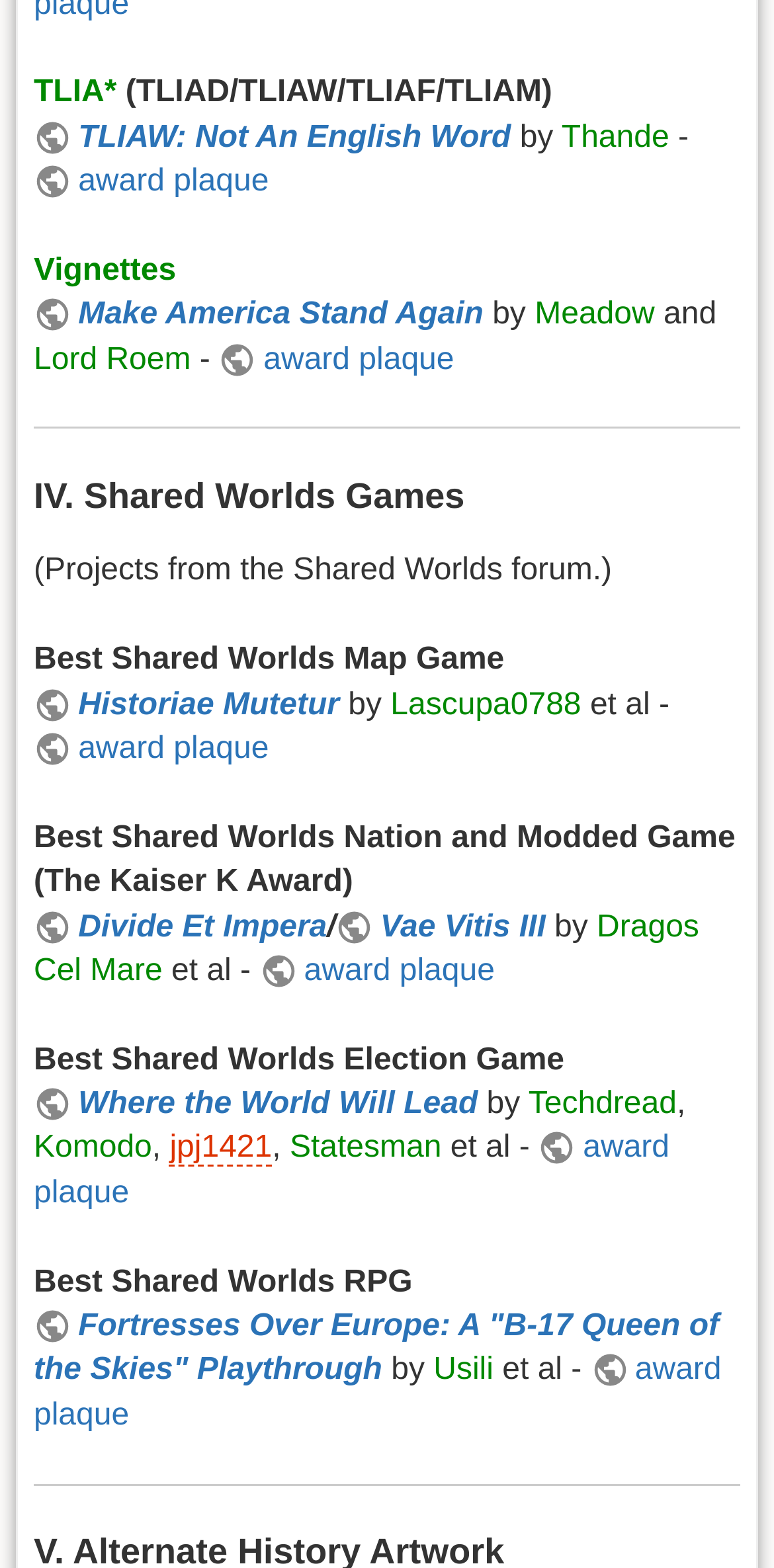Find and indicate the bounding box coordinates of the region you should select to follow the given instruction: "Click on the link 'TLIAW: Not An English Word'".

[0.044, 0.077, 0.66, 0.098]